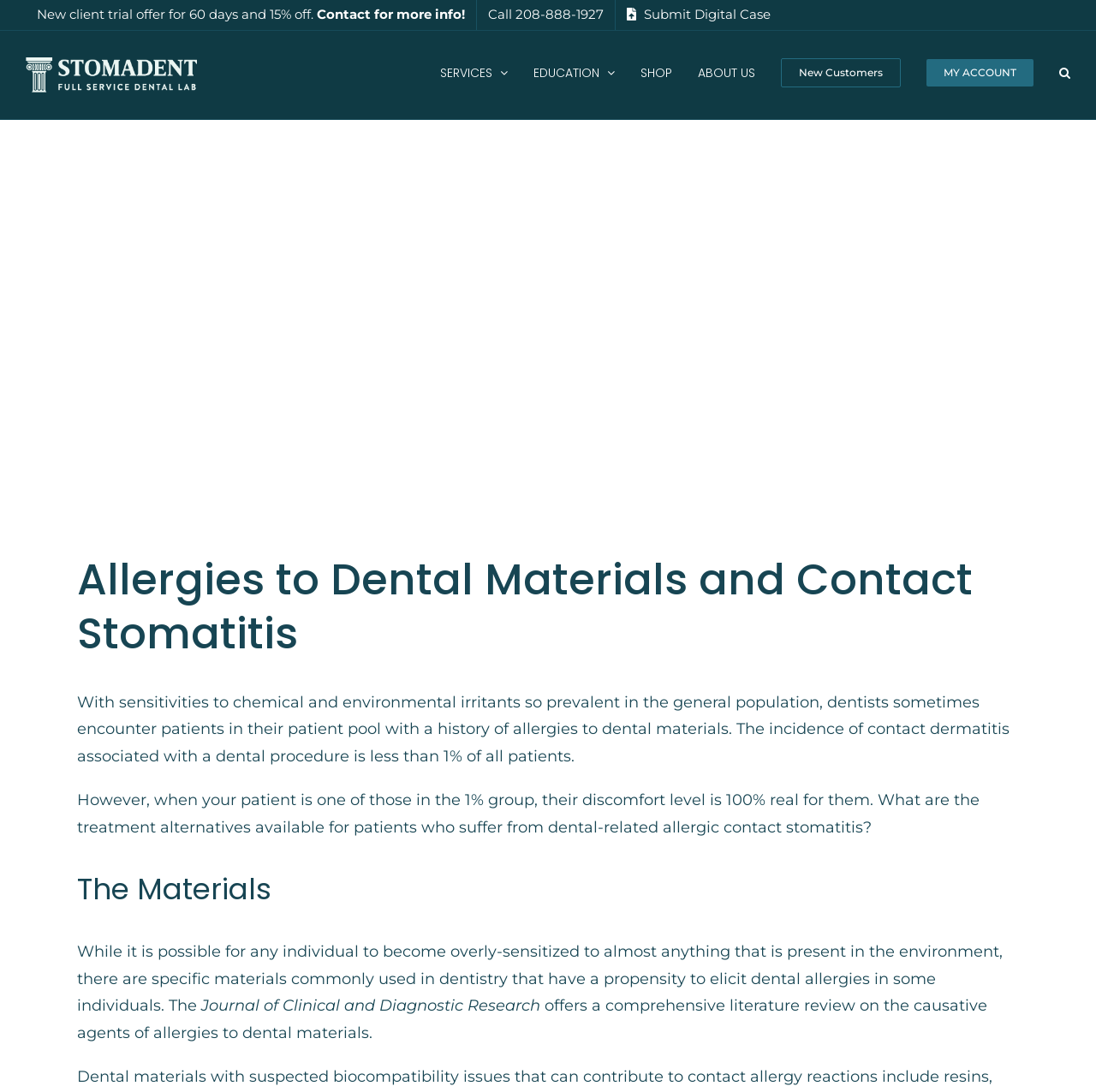Determine the bounding box coordinates for the area that needs to be clicked to fulfill this task: "Go to the 'SHOP' page". The coordinates must be given as four float numbers between 0 and 1, i.e., [left, top, right, bottom].

[0.584, 0.028, 0.613, 0.104]